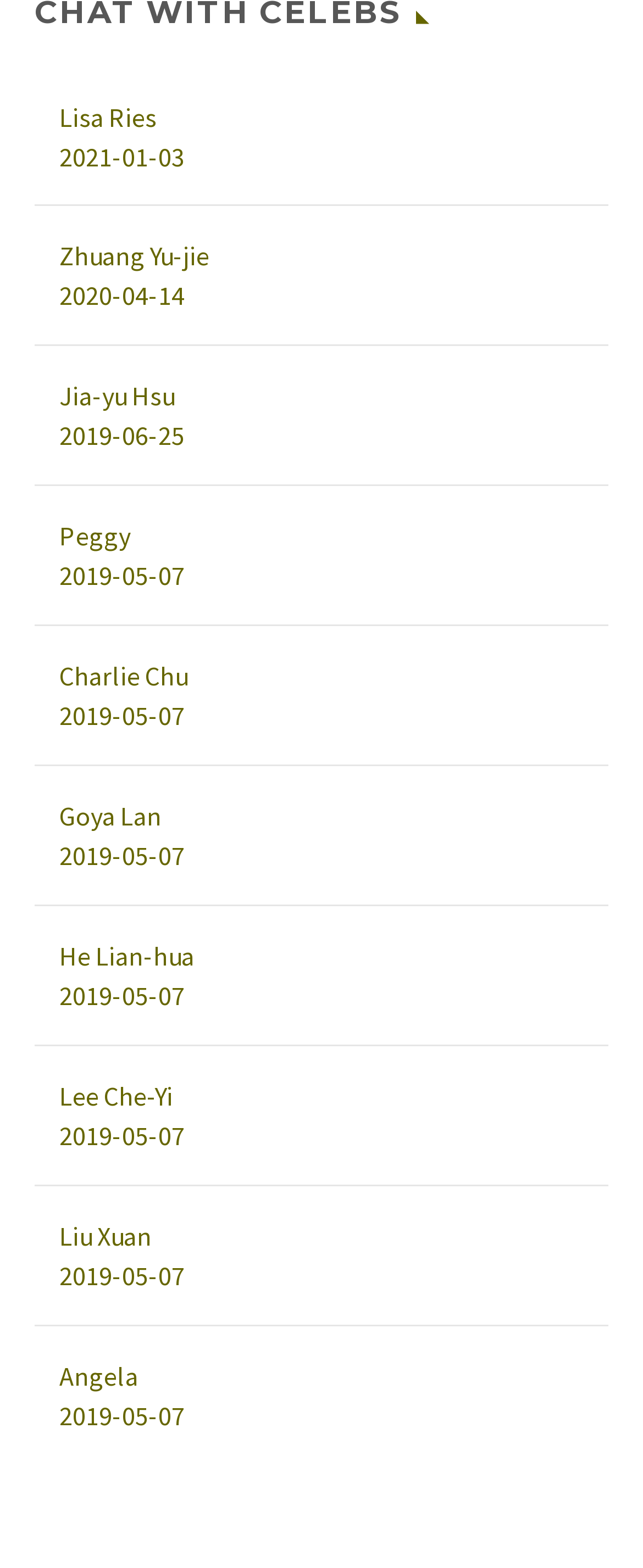Provide a short, one-word or phrase answer to the question below:
What is the earliest date mentioned on this webpage?

2019-05-07